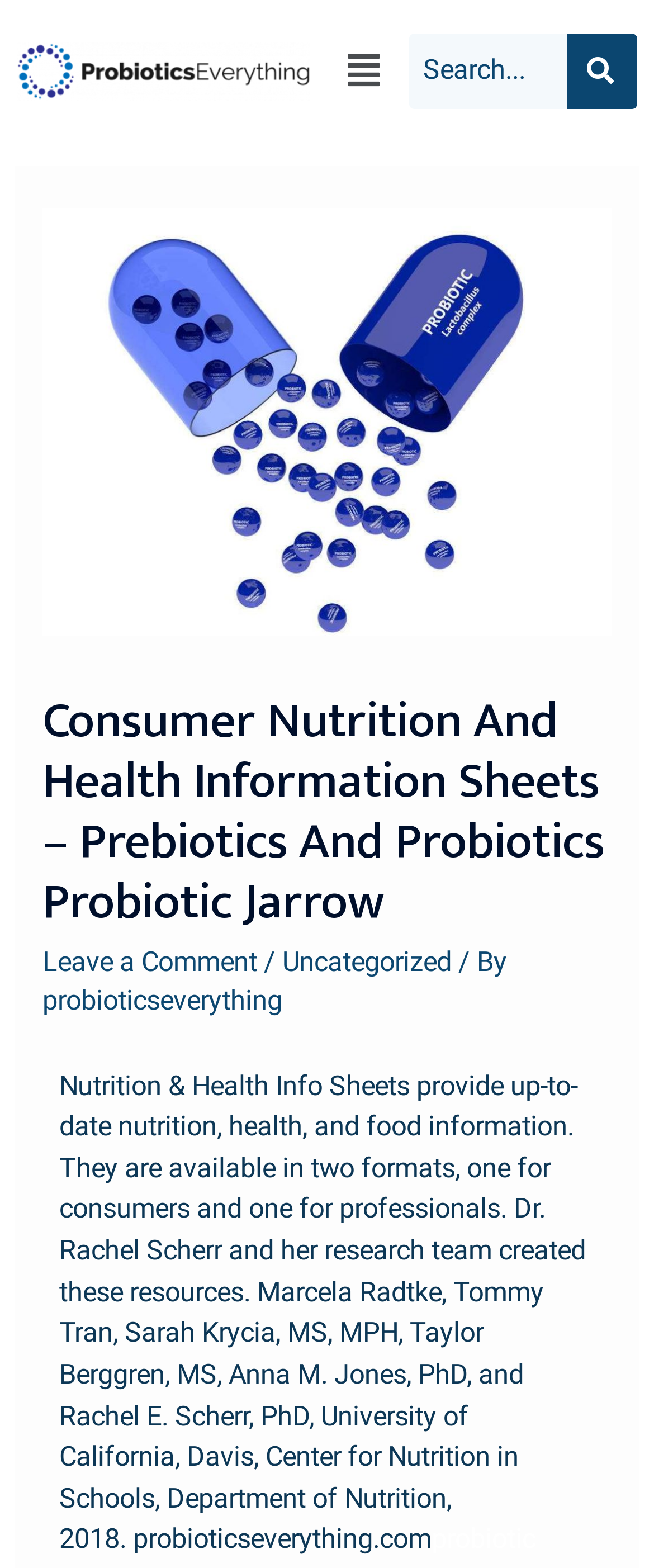Locate and generate the text content of the webpage's heading.

Consumer Nutrition And Health Information Sheets – Prebiotics And Probiotics Probiotic Jarrow